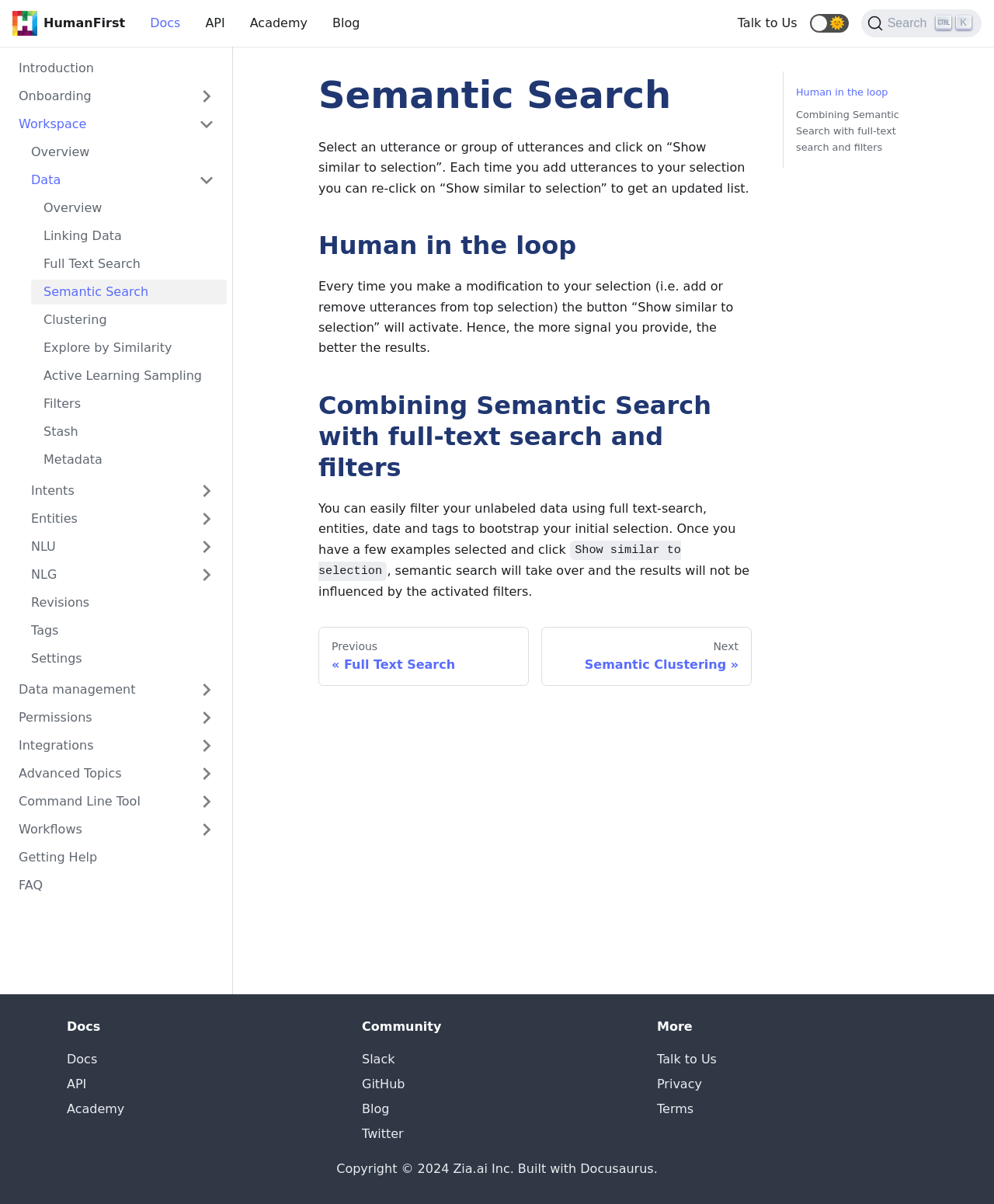Please identify the bounding box coordinates of the element I should click to complete this instruction: 'Go to 'Semantic Search''. The coordinates should be given as four float numbers between 0 and 1, like this: [left, top, right, bottom].

[0.031, 0.232, 0.228, 0.253]